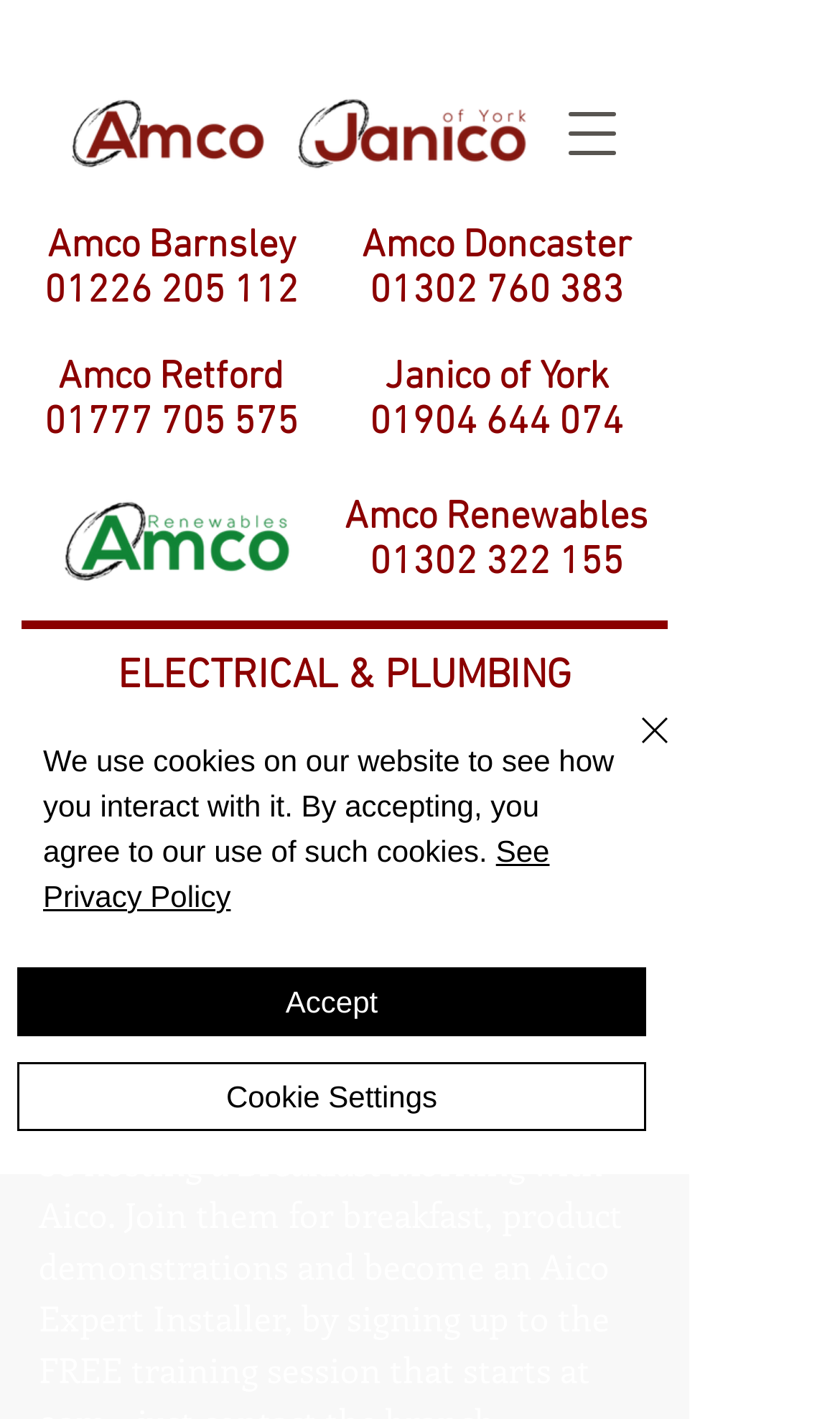Determine the bounding box coordinates of the target area to click to execute the following instruction: "Click the Amco Retford link."

[0.026, 0.251, 0.382, 0.282]